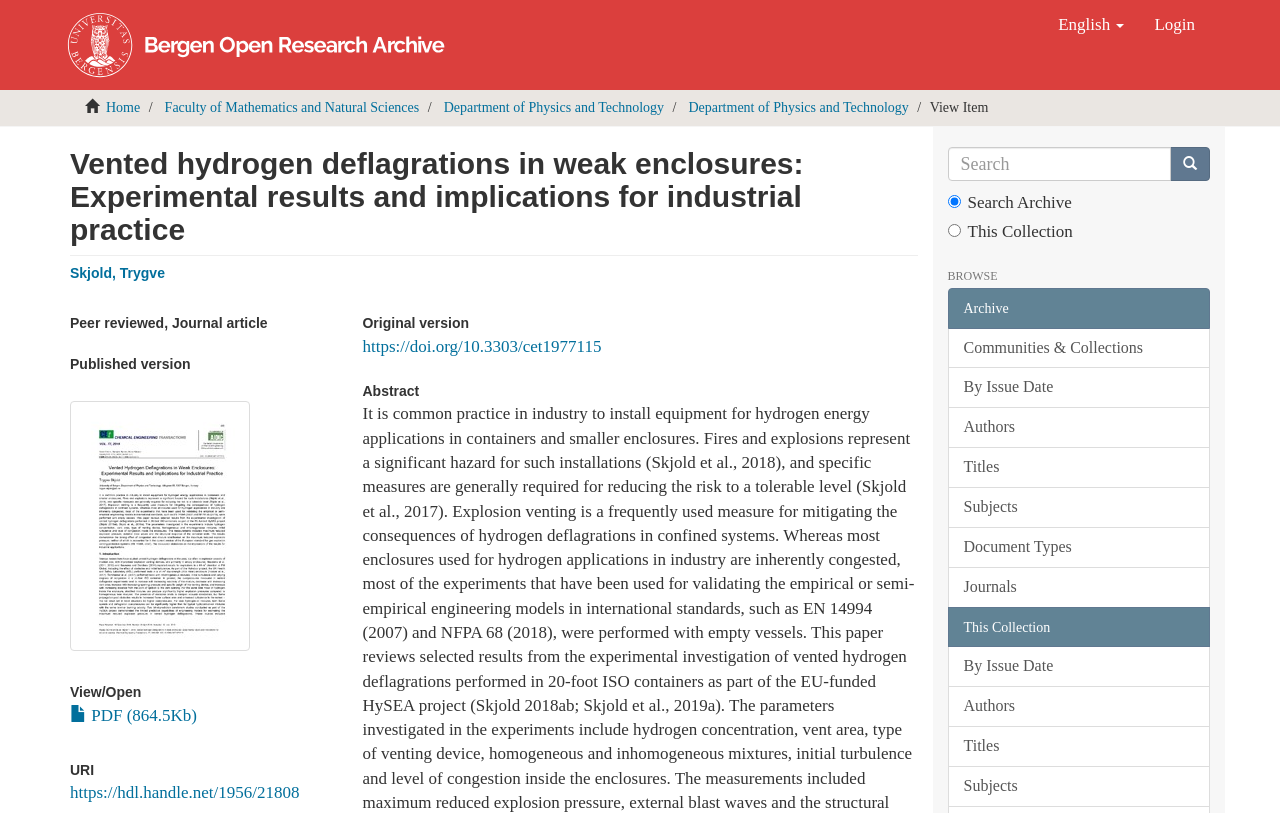Ascertain the bounding box coordinates for the UI element detailed here: "By Issue Date". The coordinates should be provided as [left, top, right, bottom] with each value being a float between 0 and 1.

[0.74, 0.795, 0.945, 0.845]